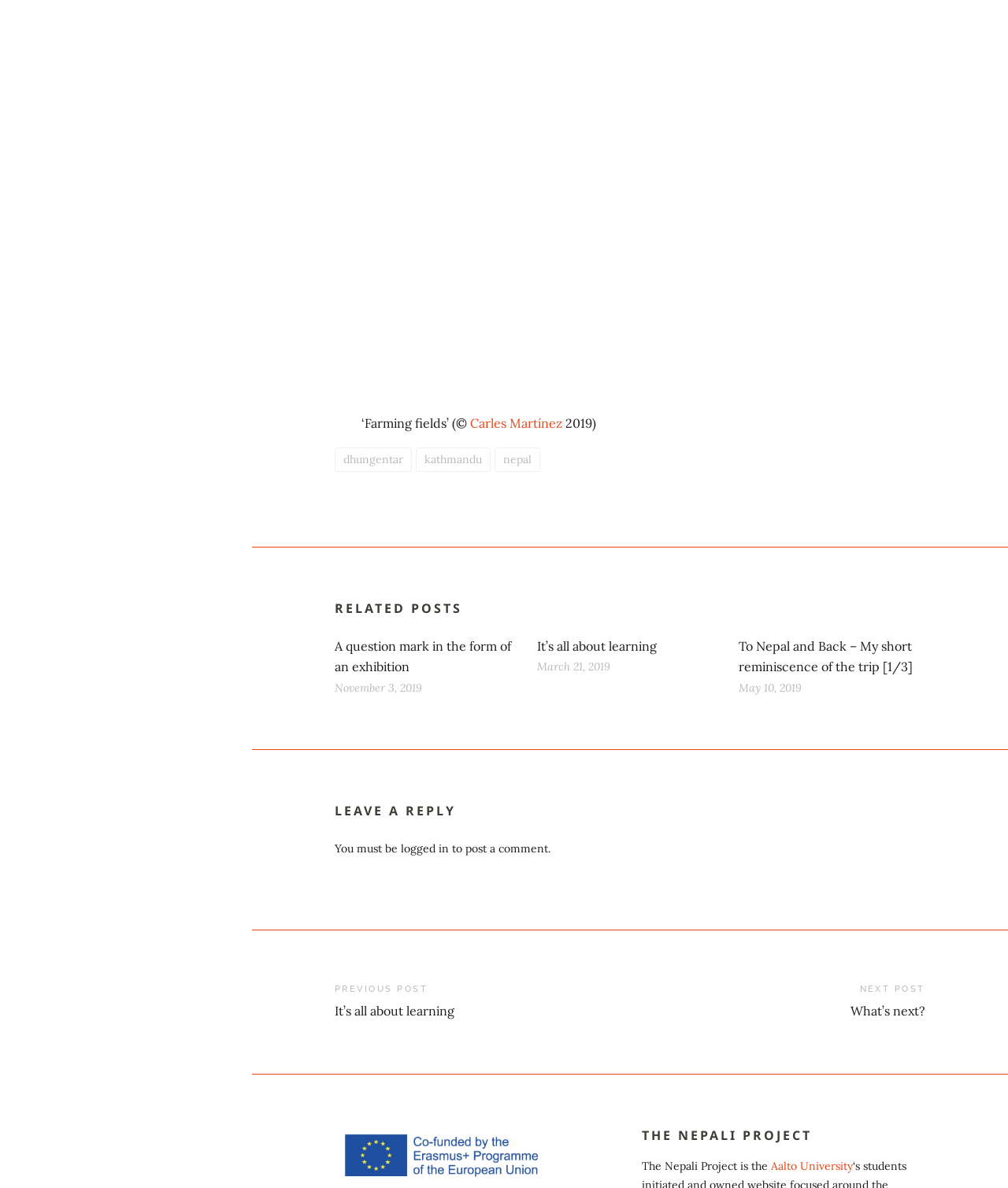Provide the bounding box coordinates of the HTML element this sentence describes: "It’s all about learning". The bounding box coordinates consist of four float numbers between 0 and 1, i.e., [left, top, right, bottom].

[0.533, 0.537, 0.651, 0.551]